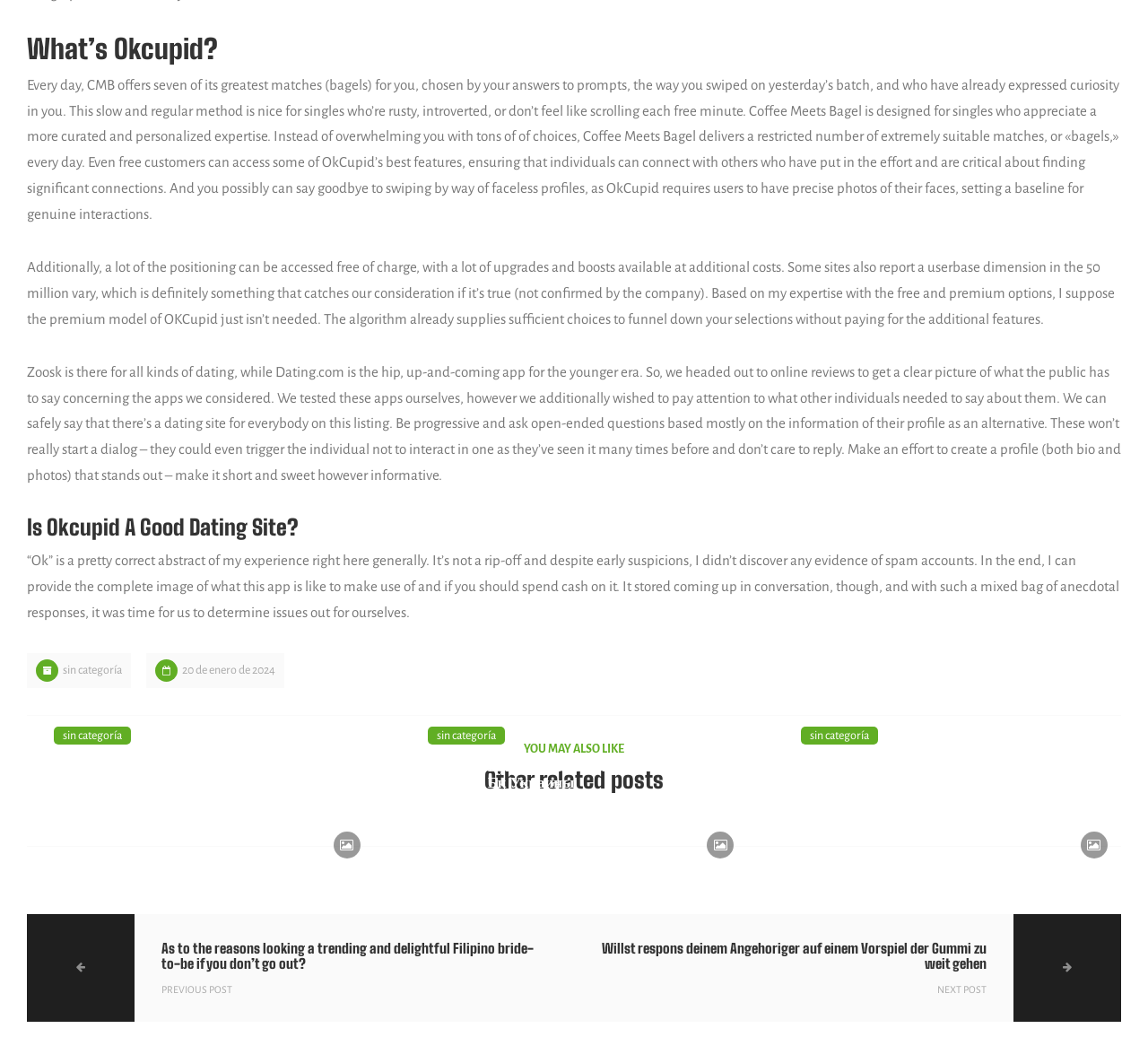Use a single word or phrase to answer the following:
How many matches does Coffee Meets Bagel offer daily?

Seven